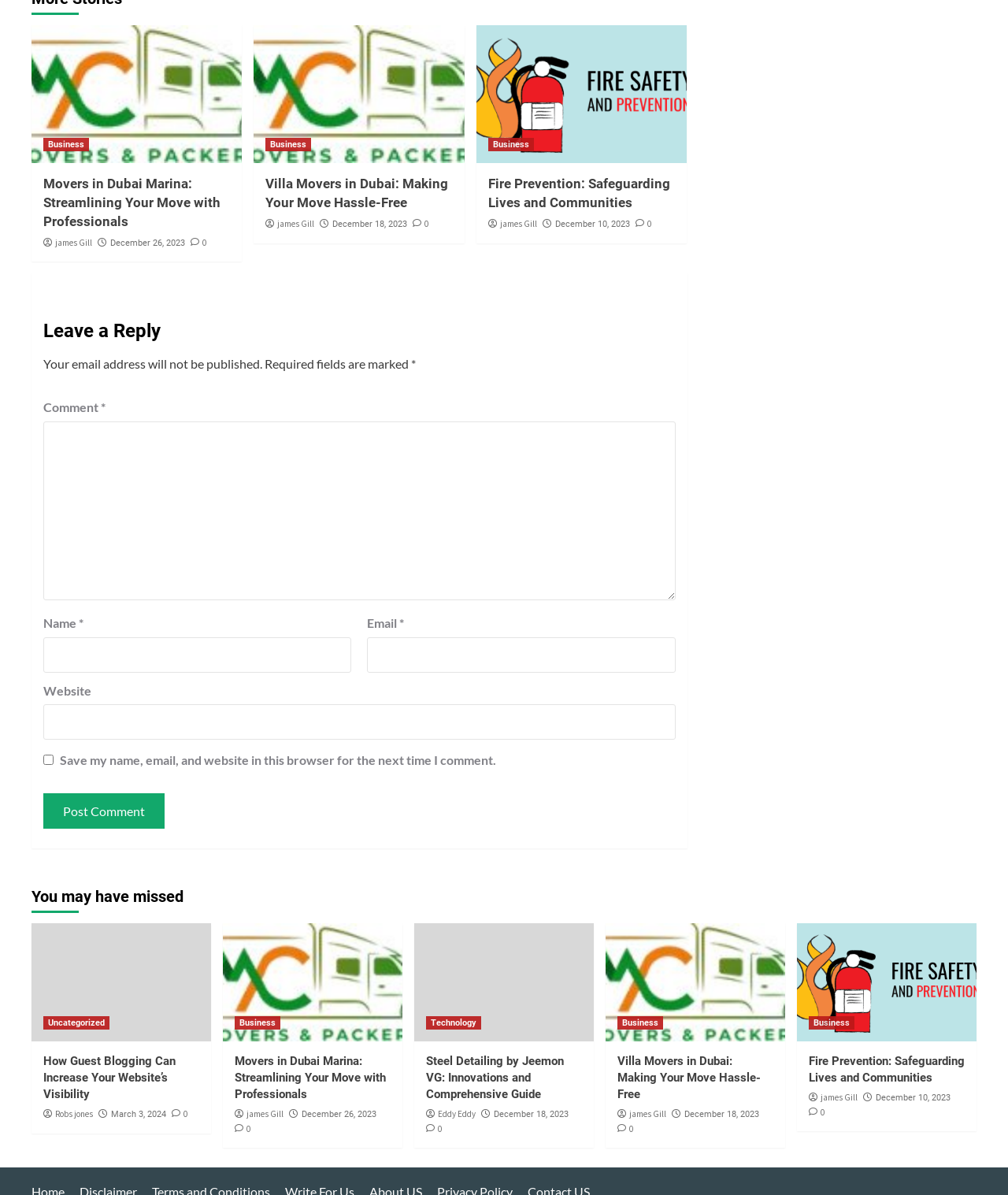Answer the question using only a single word or phrase: 
How many comment fields are there on the webpage?

4